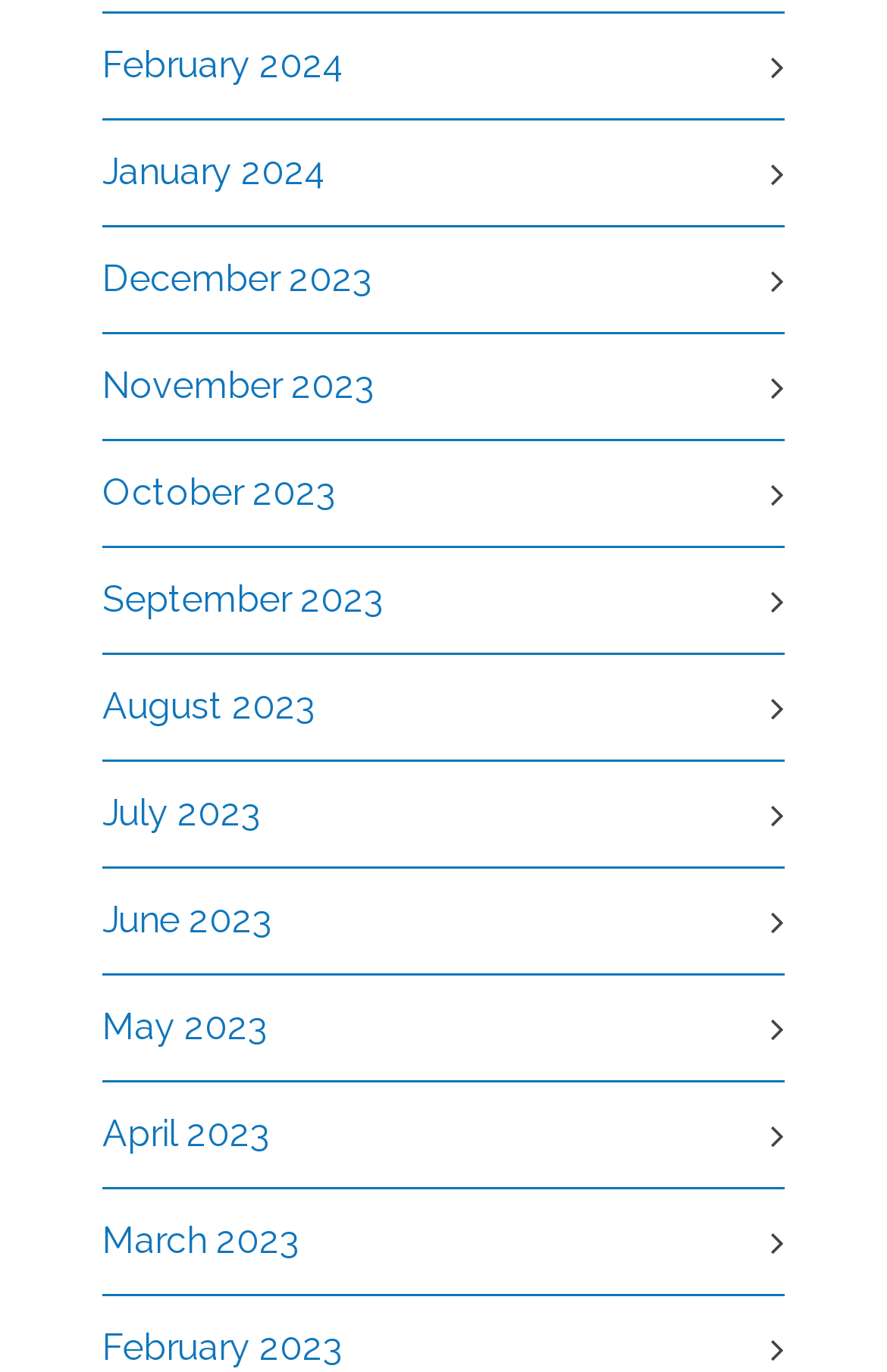What is the most recent month listed?
Answer the question with as much detail as you can, using the image as a reference.

By examining the list of links, I can see that the topmost link is 'February 2024', which suggests that it is the most recent month listed.